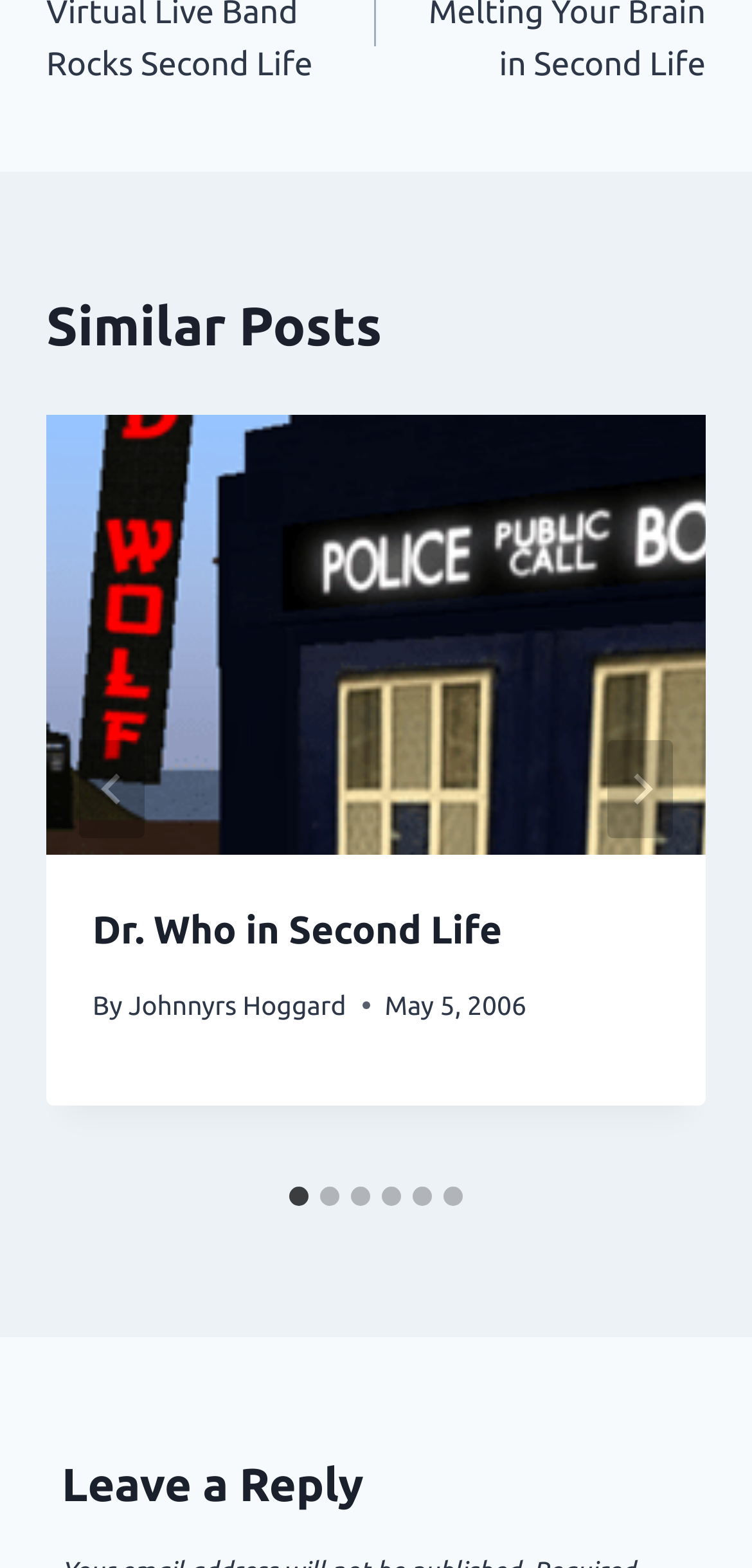Respond with a single word or phrase for the following question: 
What is the title of the first post?

Dr. Who in Second Life